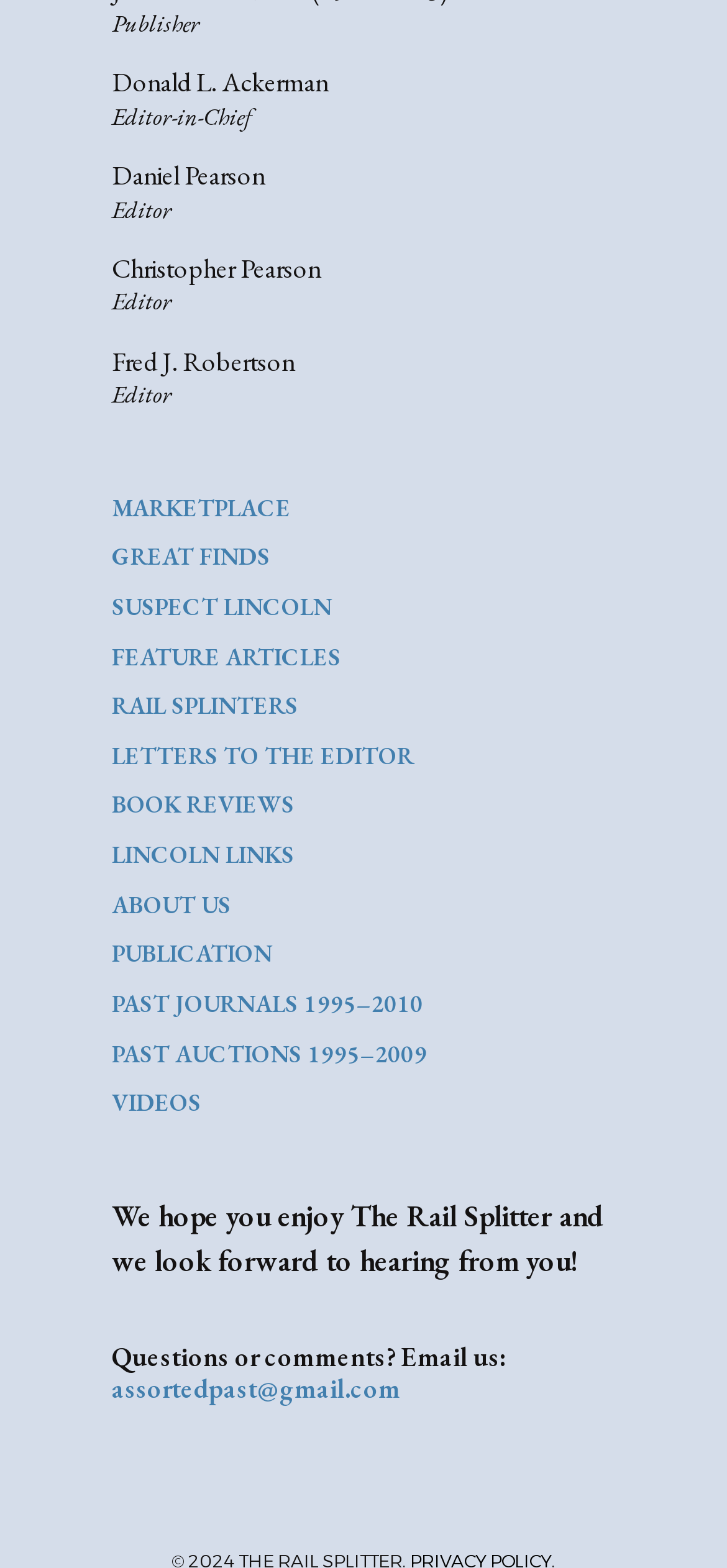Identify the bounding box coordinates of the clickable section necessary to follow the following instruction: "Visit the 'FEATURE ARTICLES' page". The coordinates should be presented as four float numbers from 0 to 1, i.e., [left, top, right, bottom].

[0.154, 0.408, 0.469, 0.429]